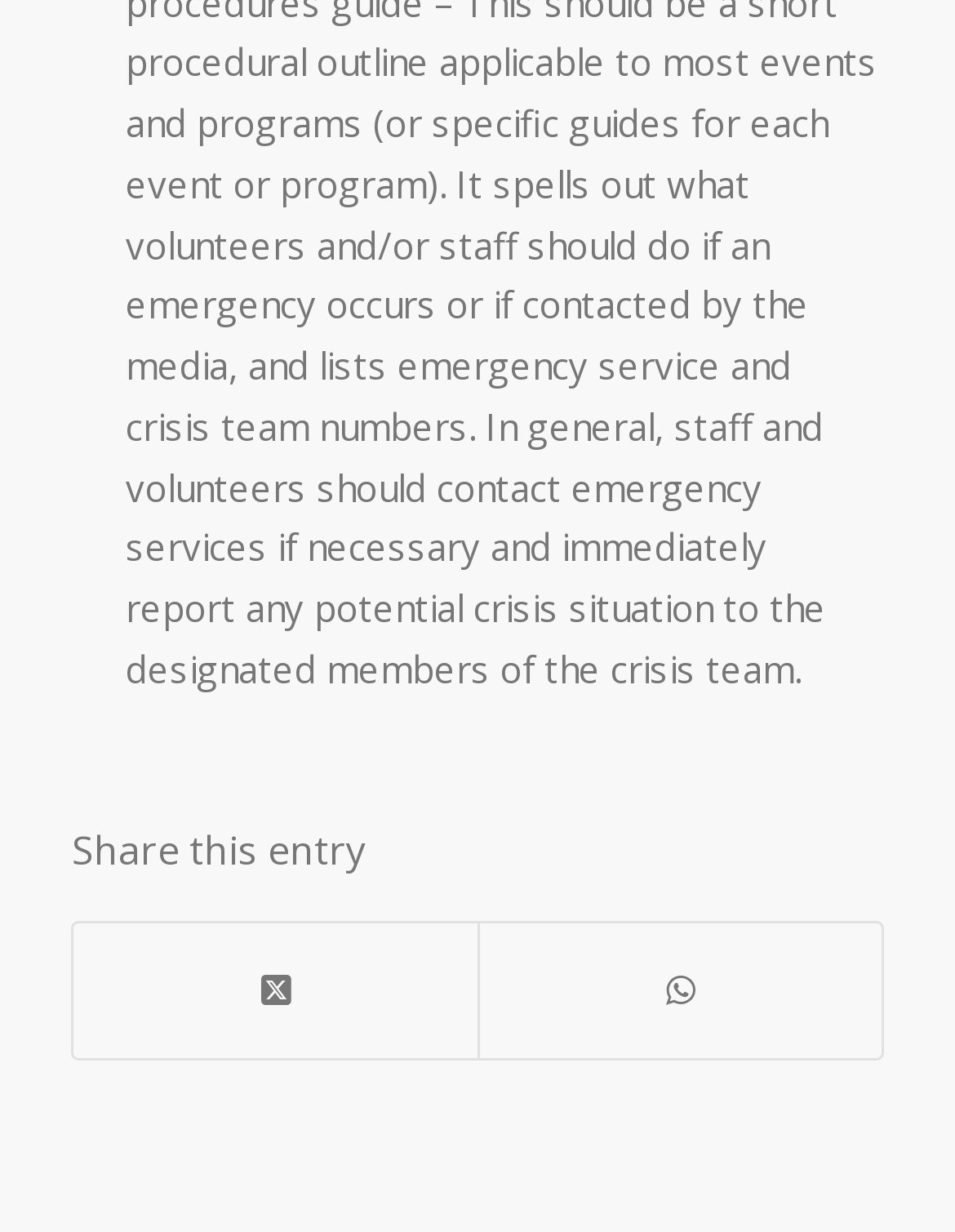Can you find the bounding box coordinates for the UI element given this description: "Share on WhatsApp"? Provide the coordinates as four float numbers between 0 and 1: [left, top, right, bottom].

[0.503, 0.75, 0.922, 0.859]